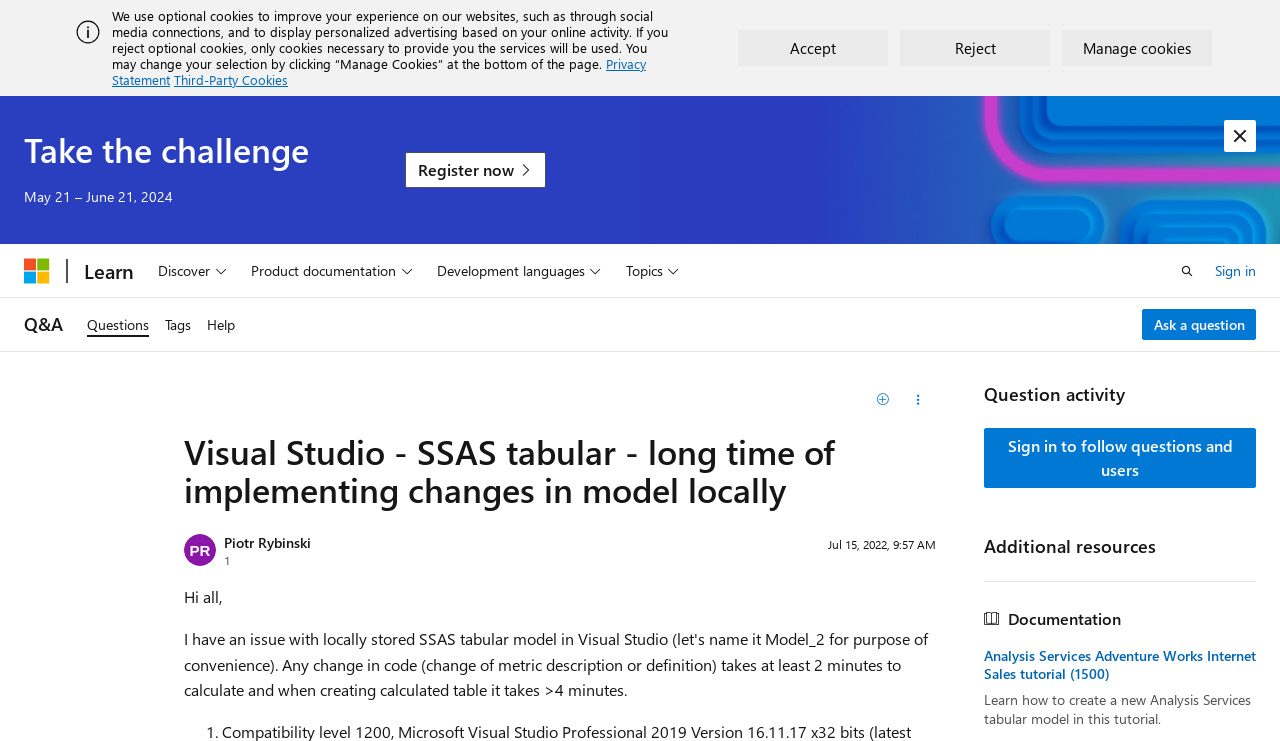Given the description: "Tags", determine the bounding box coordinates of the UI element. The coordinates should be formatted as four float numbers between 0 and 1, [left, top, right, bottom].

[0.123, 0.402, 0.155, 0.474]